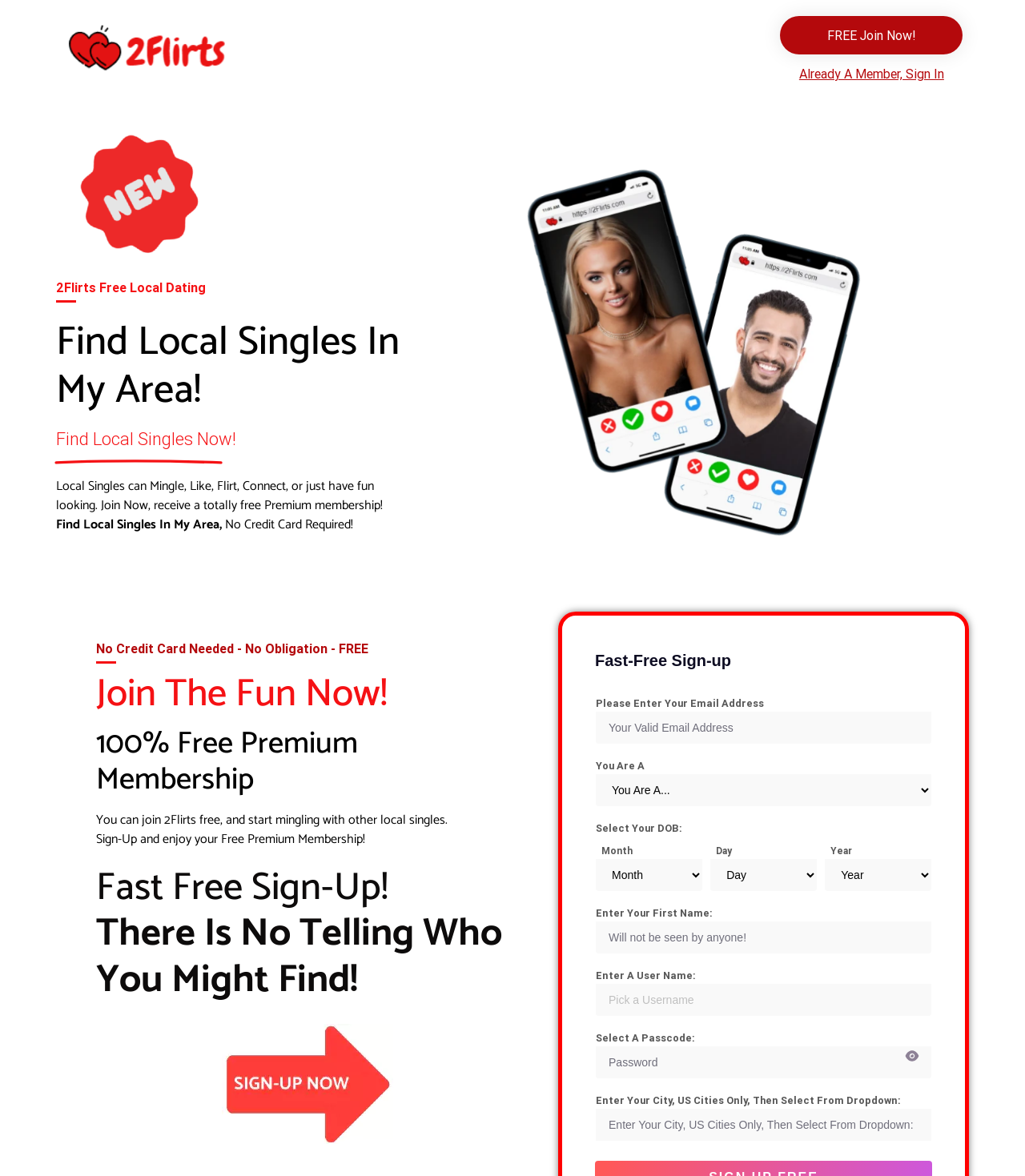Find and extract the text of the primary heading on the webpage.

Find Local Singles In My Area!